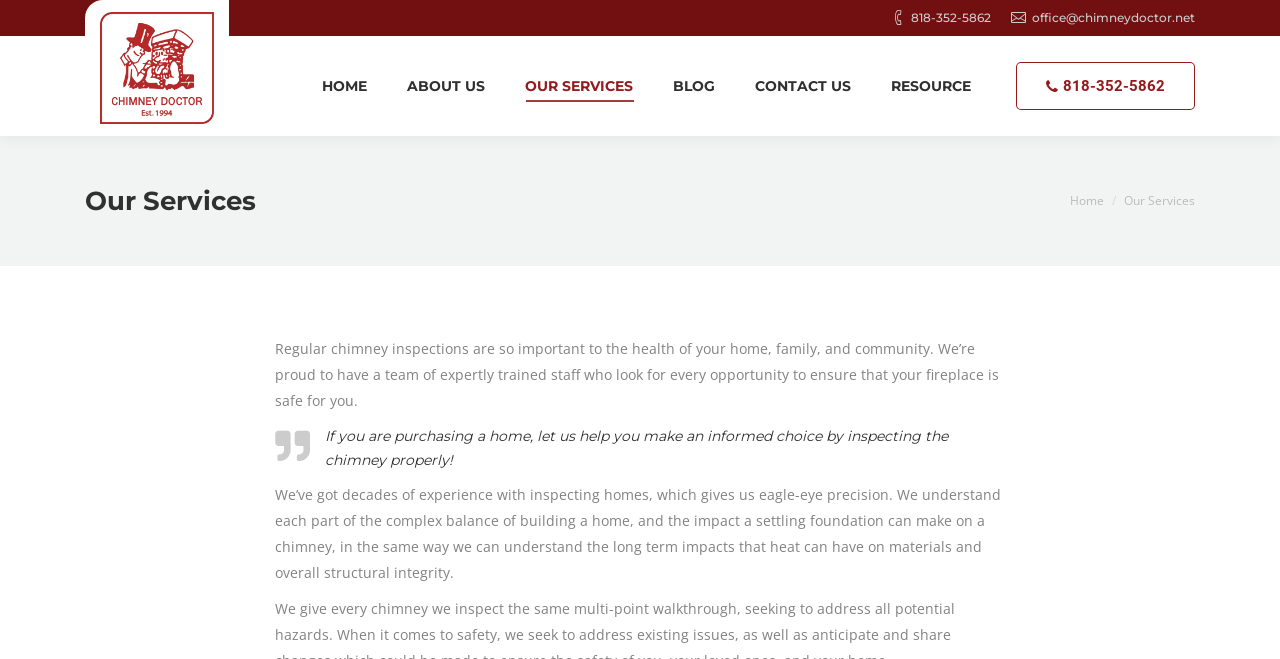Locate the bounding box coordinates of the area where you should click to accomplish the instruction: "view sponsors in National".

None